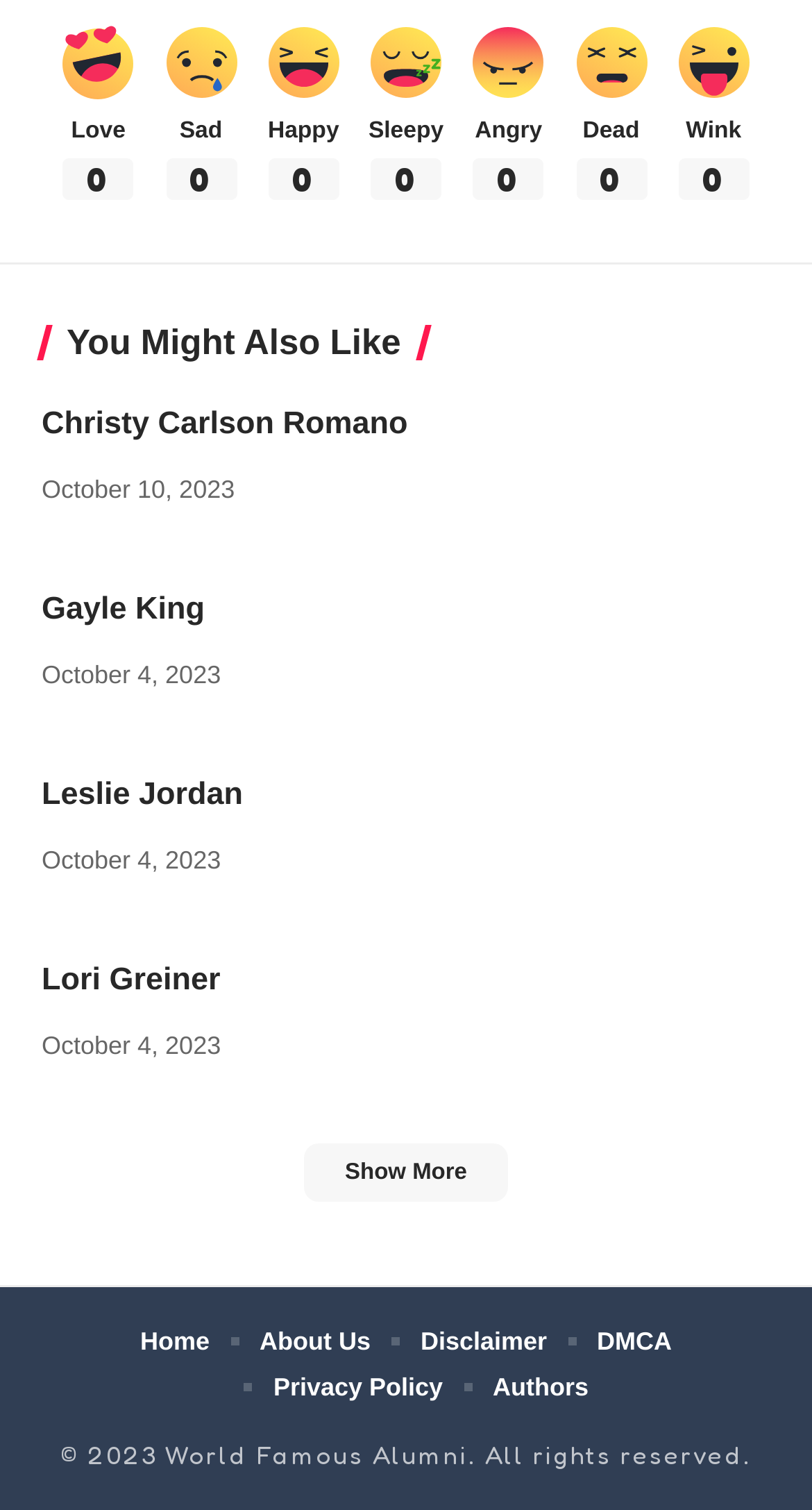Please give the bounding box coordinates of the area that should be clicked to fulfill the following instruction: "Show more". The coordinates should be in the format of four float numbers from 0 to 1, i.e., [left, top, right, bottom].

[0.373, 0.758, 0.626, 0.796]